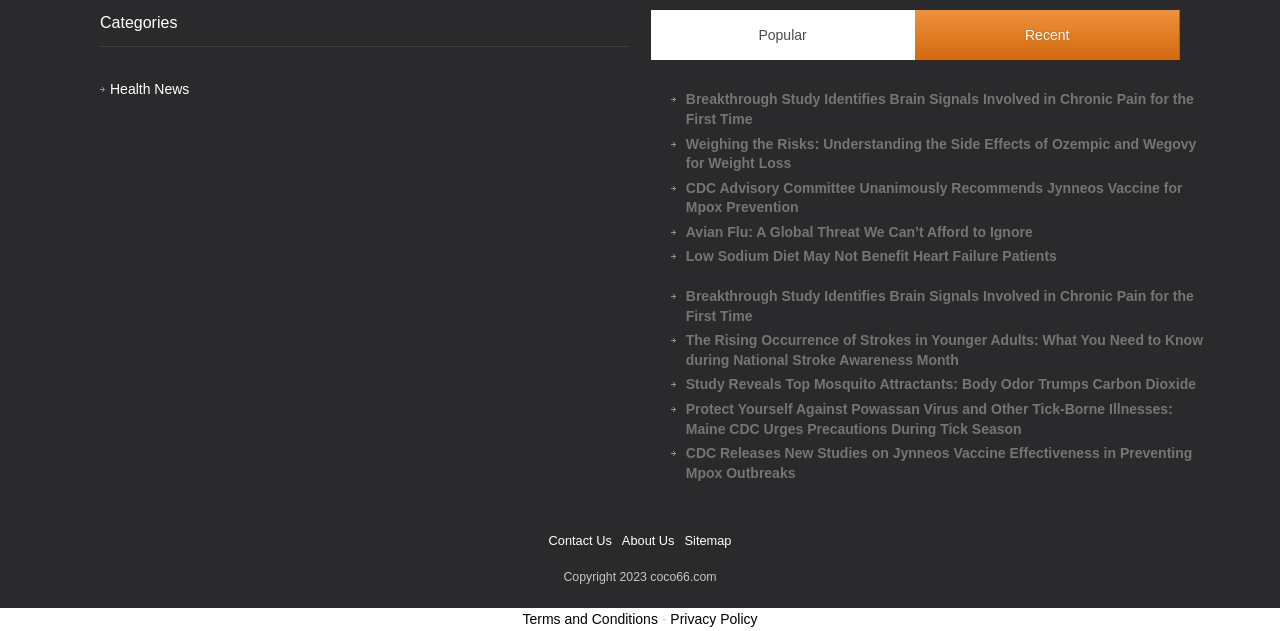Determine the bounding box coordinates for the HTML element described here: "Sitemap".

[0.535, 0.845, 0.571, 0.869]